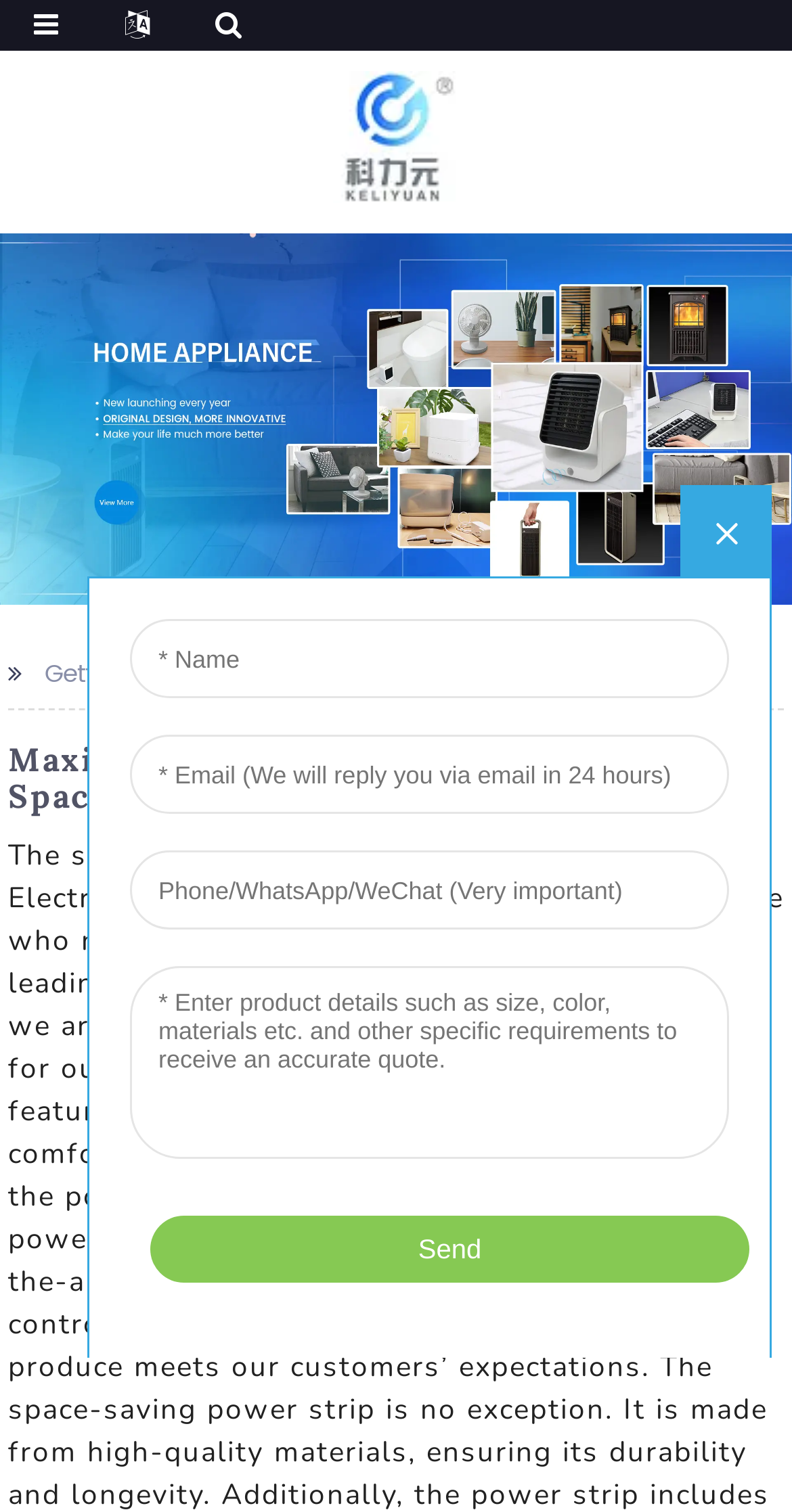Determine the main headline from the webpage and extract its text.

Maximize Your Outlet Space With Our Space-Saving Power Strip